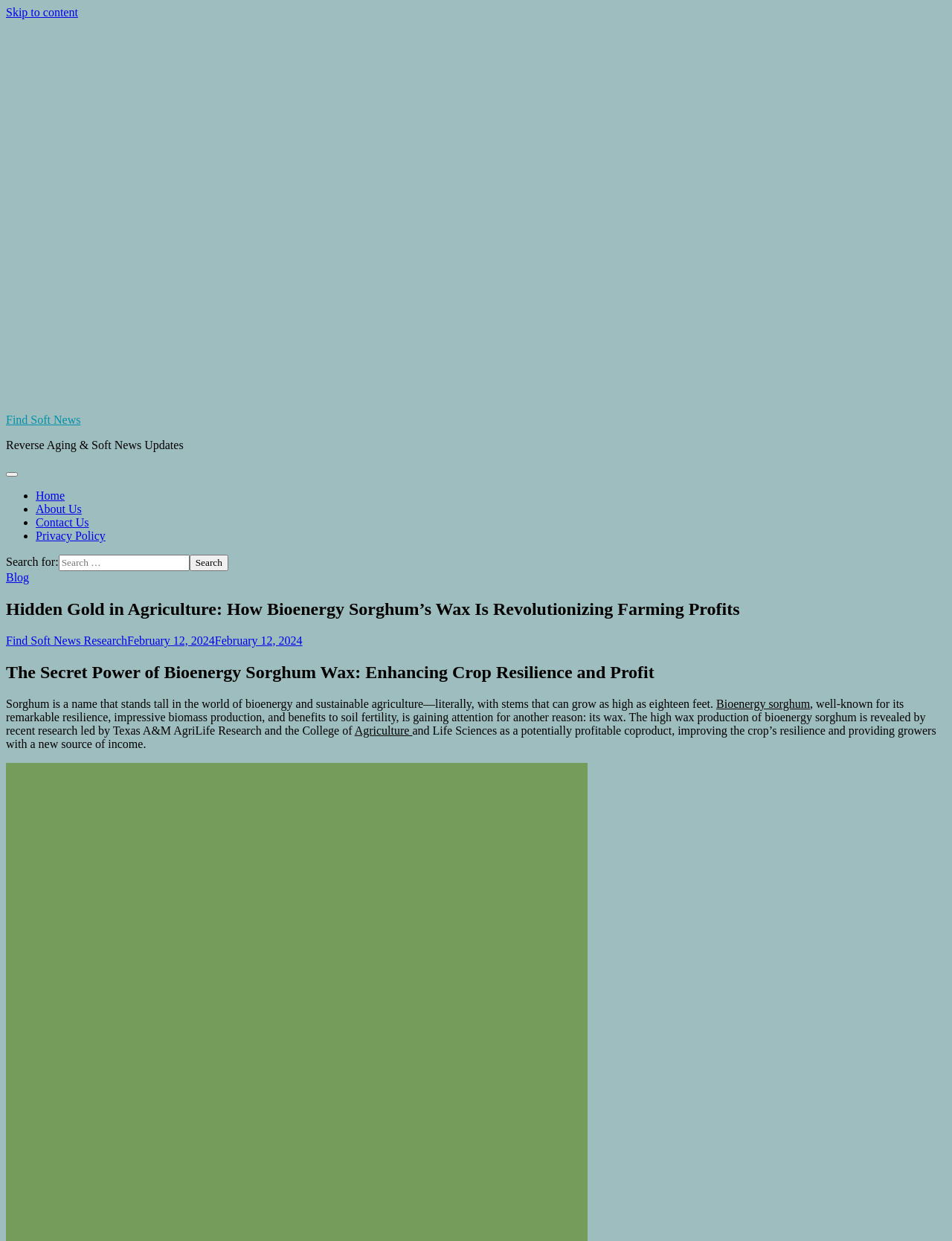Please study the image and answer the question comprehensively:
What is the name of the research institution mentioned?

In the webpage content, it is mentioned that recent research led by Texas A&M AgriLife Research and the College of Agriculture and Life Sciences reveals the high wax production of bioenergy sorghum as a potentially profitable coproduct.